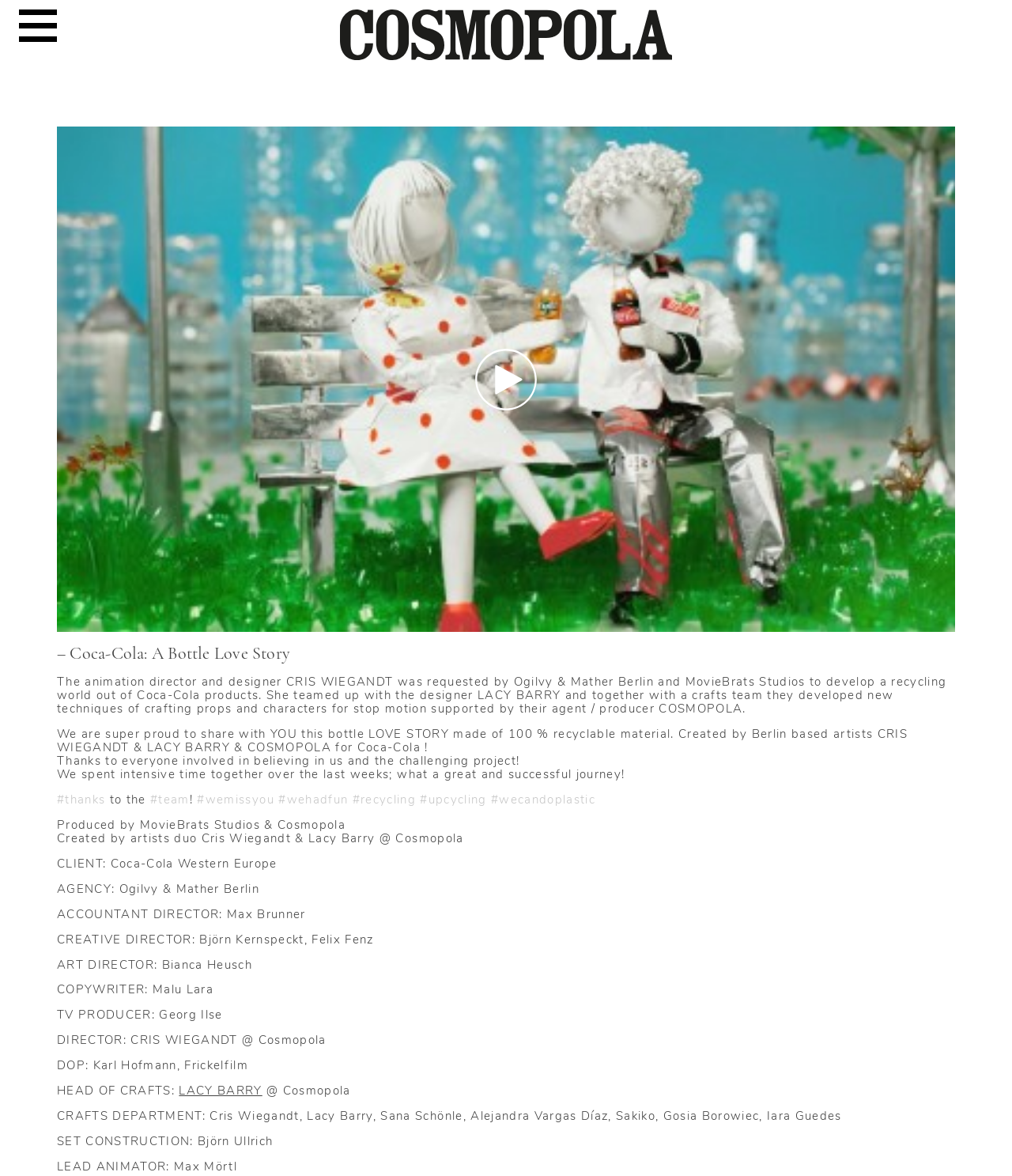Please identify the bounding box coordinates of the clickable element to fulfill the following instruction: "Explore 'Talent Management'". The coordinates should be four float numbers between 0 and 1, i.e., [left, top, right, bottom].

[0.041, 0.038, 0.176, 0.058]